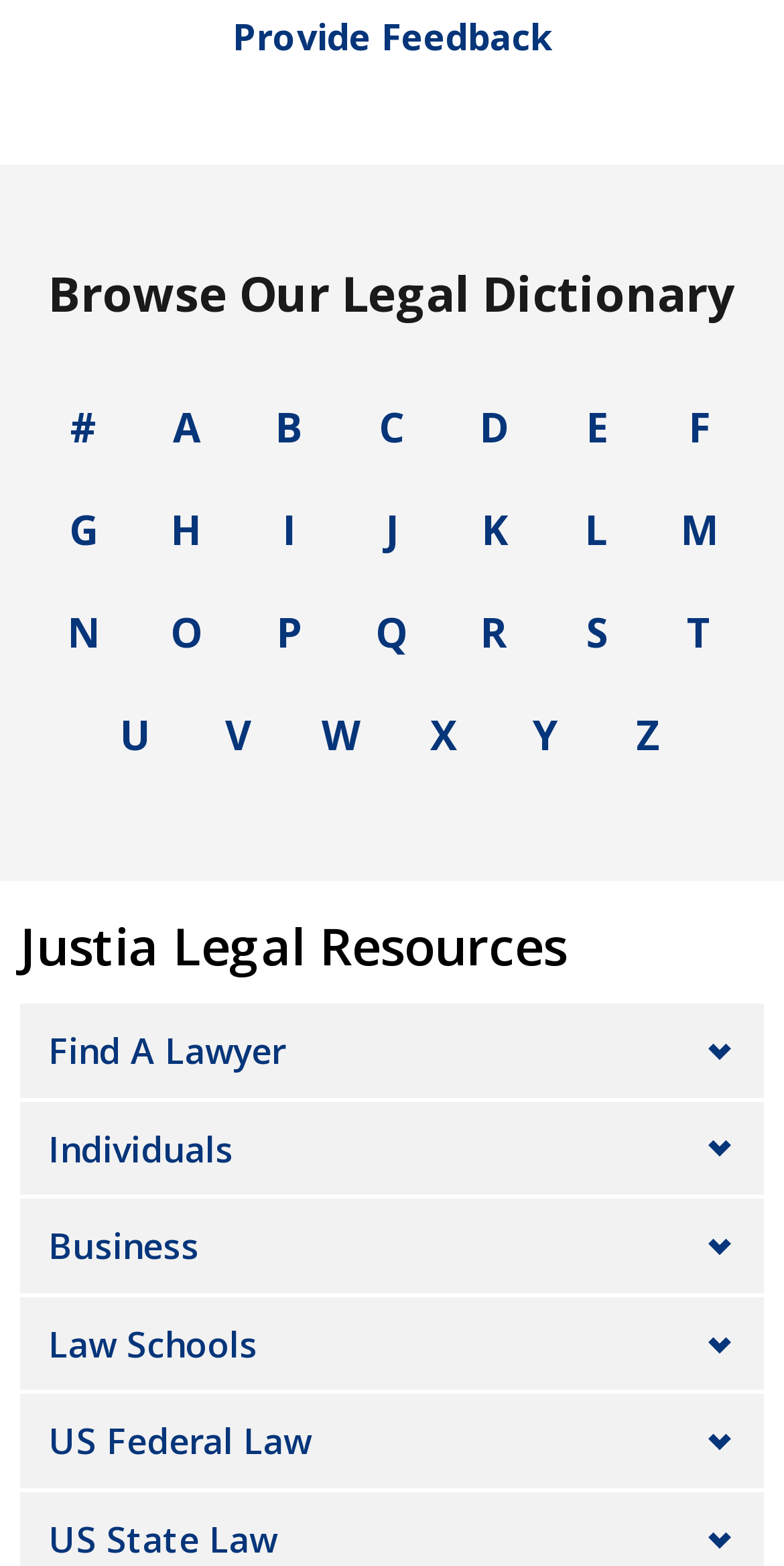How many links are there under 'Browse Our Legal Dictionary'?
Use the information from the image to give a detailed answer to the question.

Under the 'Browse Our Legal Dictionary' section, there are 26 links, each representing a letter of the alphabet from A to Z.